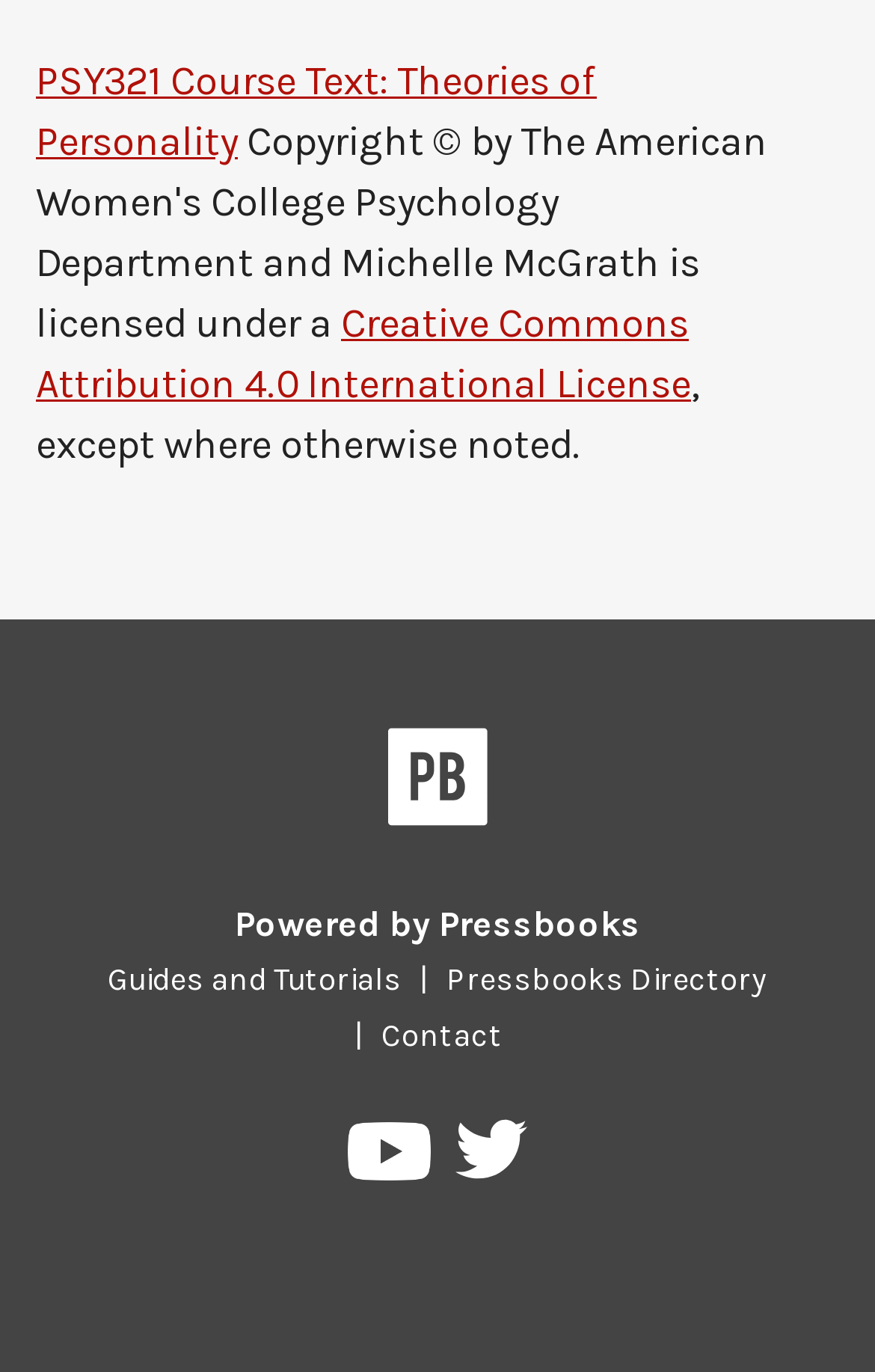What license is the content licensed under?
Please answer the question as detailed as possible based on the image.

The license information is provided in the text at the top of the page, which states that the content 'is licensed under a Creative Commons Attribution 4.0 International License'.